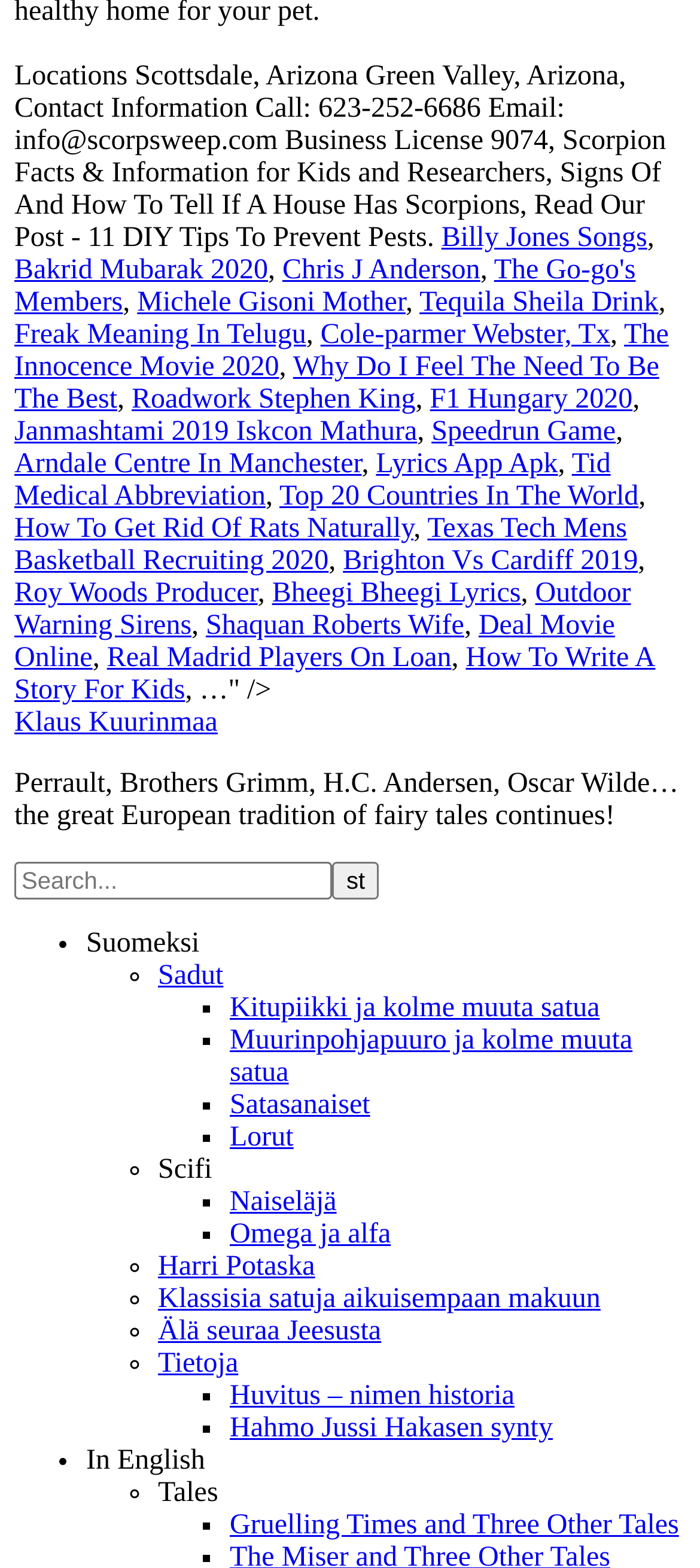Highlight the bounding box coordinates of the region I should click on to meet the following instruction: "Read 'Scorpion Facts & Information for Kids and Researchers'".

[0.021, 0.039, 0.952, 0.161]